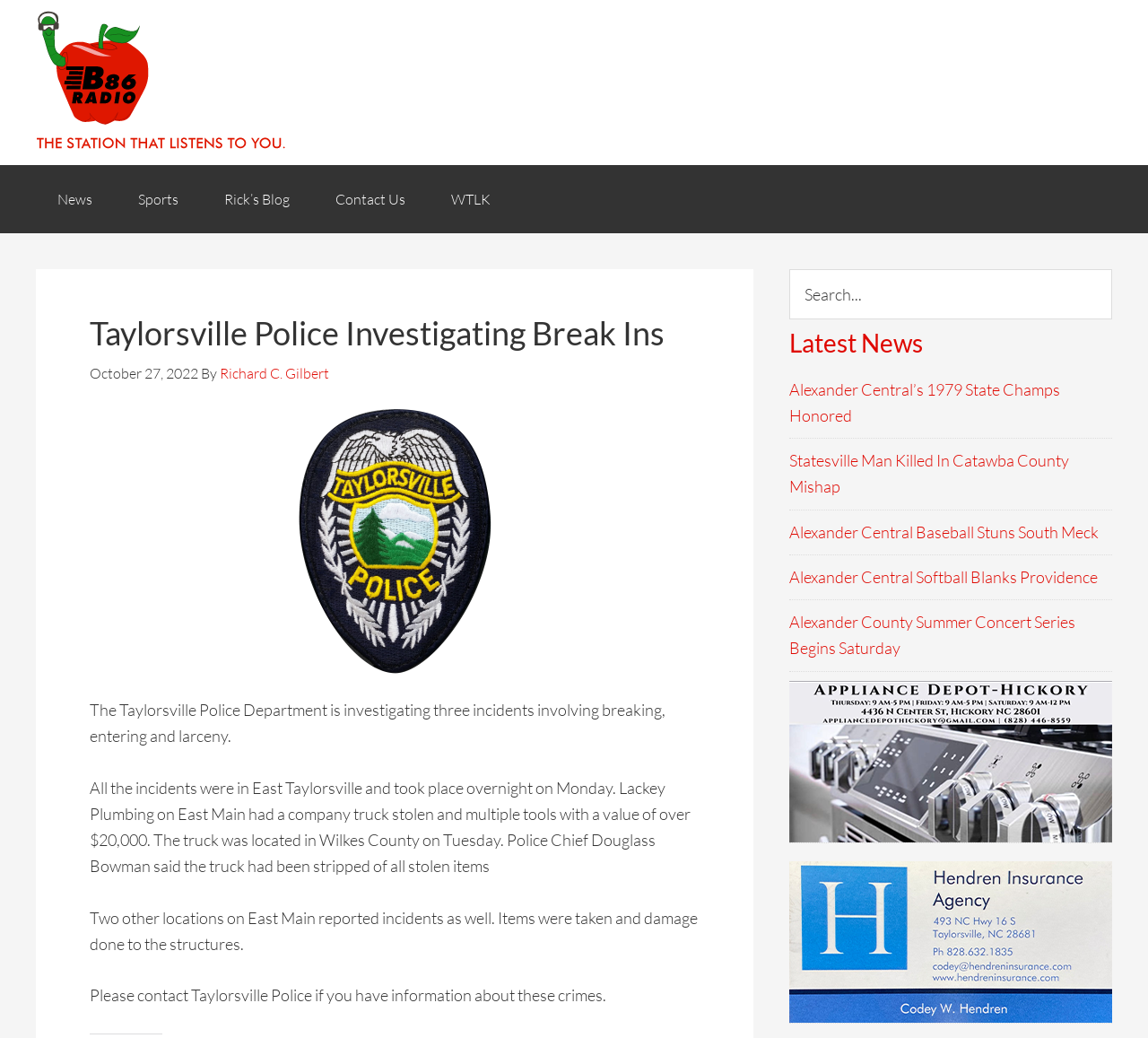Where was the stolen truck located?
Please provide a comprehensive answer based on the details in the screenshot.

The answer can be found in the second paragraph of the article, which states 'The truck was located in Wilkes County on Tuesday.'